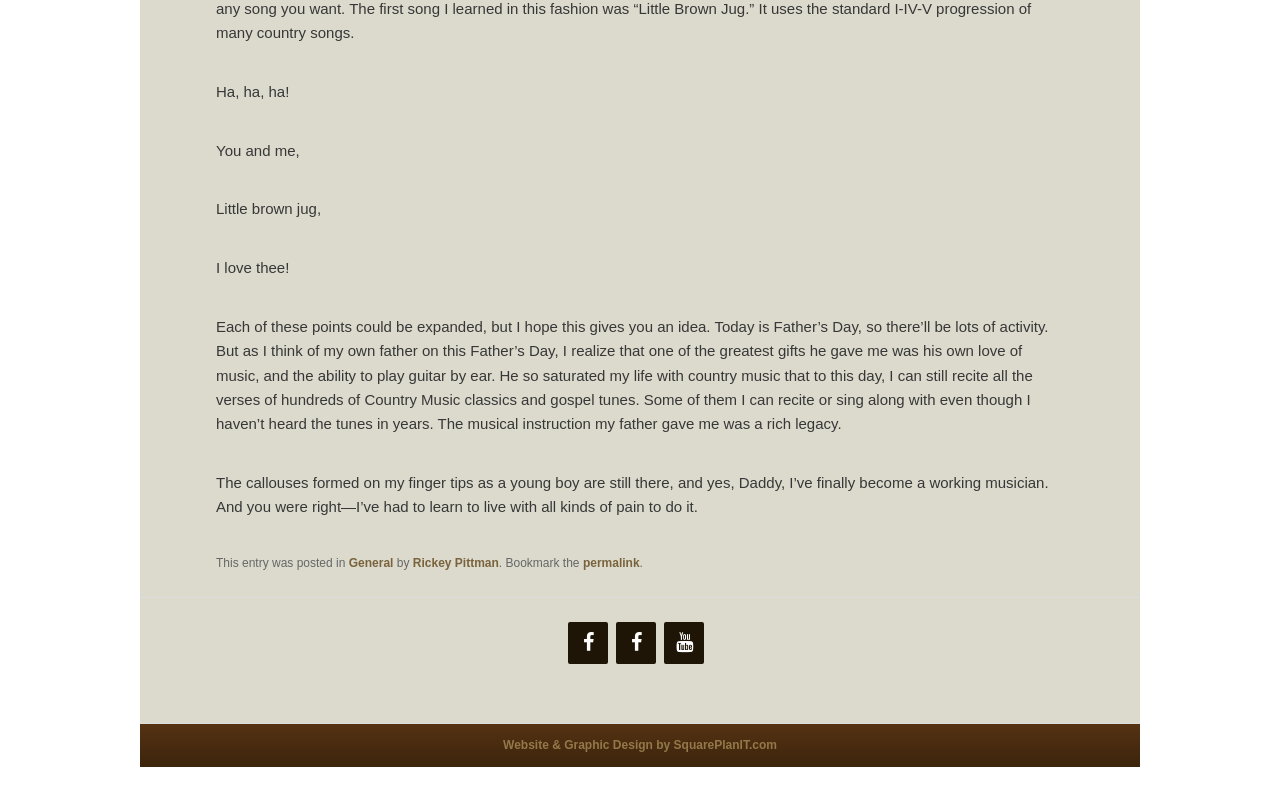From the image, can you give a detailed response to the question below:
What type of music did the author's father introduce him to?

The author mentions that his father saturated his life with country music, which has had a lasting impact on his life and his ability to recite hundreds of country music classics and gospel tunes.